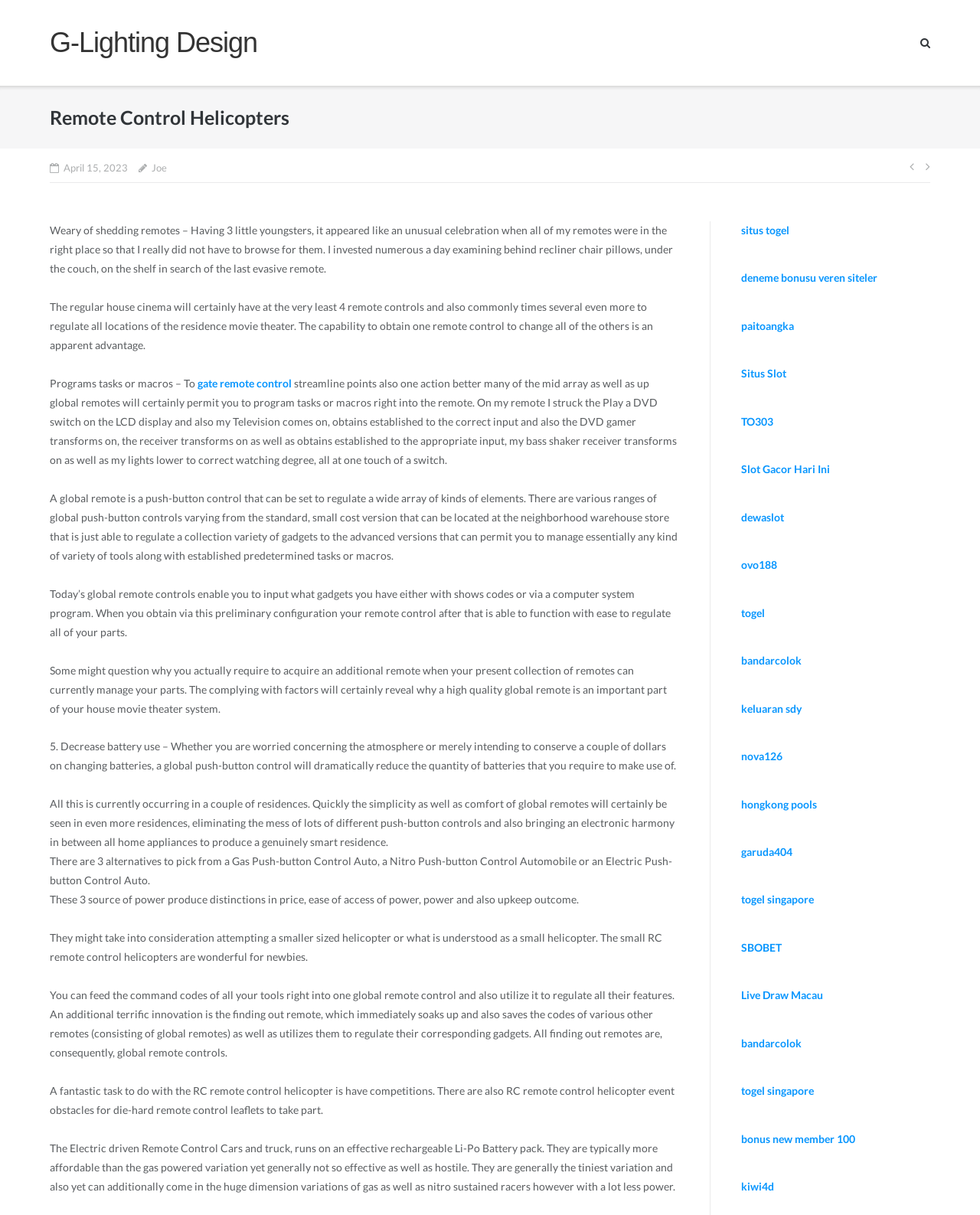From the webpage screenshot, predict the bounding box of the UI element that matches this description: "Slot Gacor Hari Ini".

[0.756, 0.381, 0.847, 0.391]